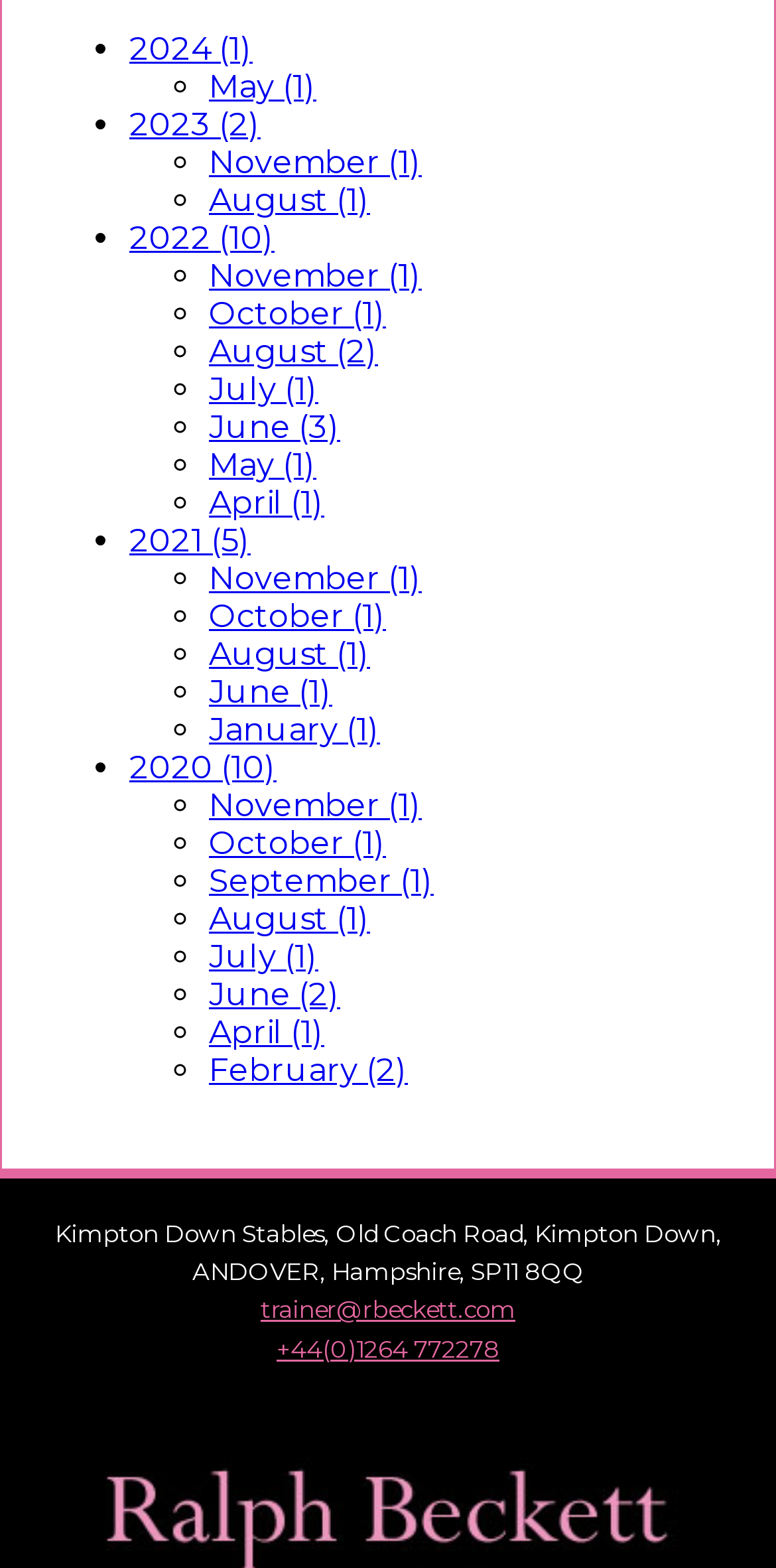Give a one-word or phrase response to the following question: How many years are listed on the webpage?

5